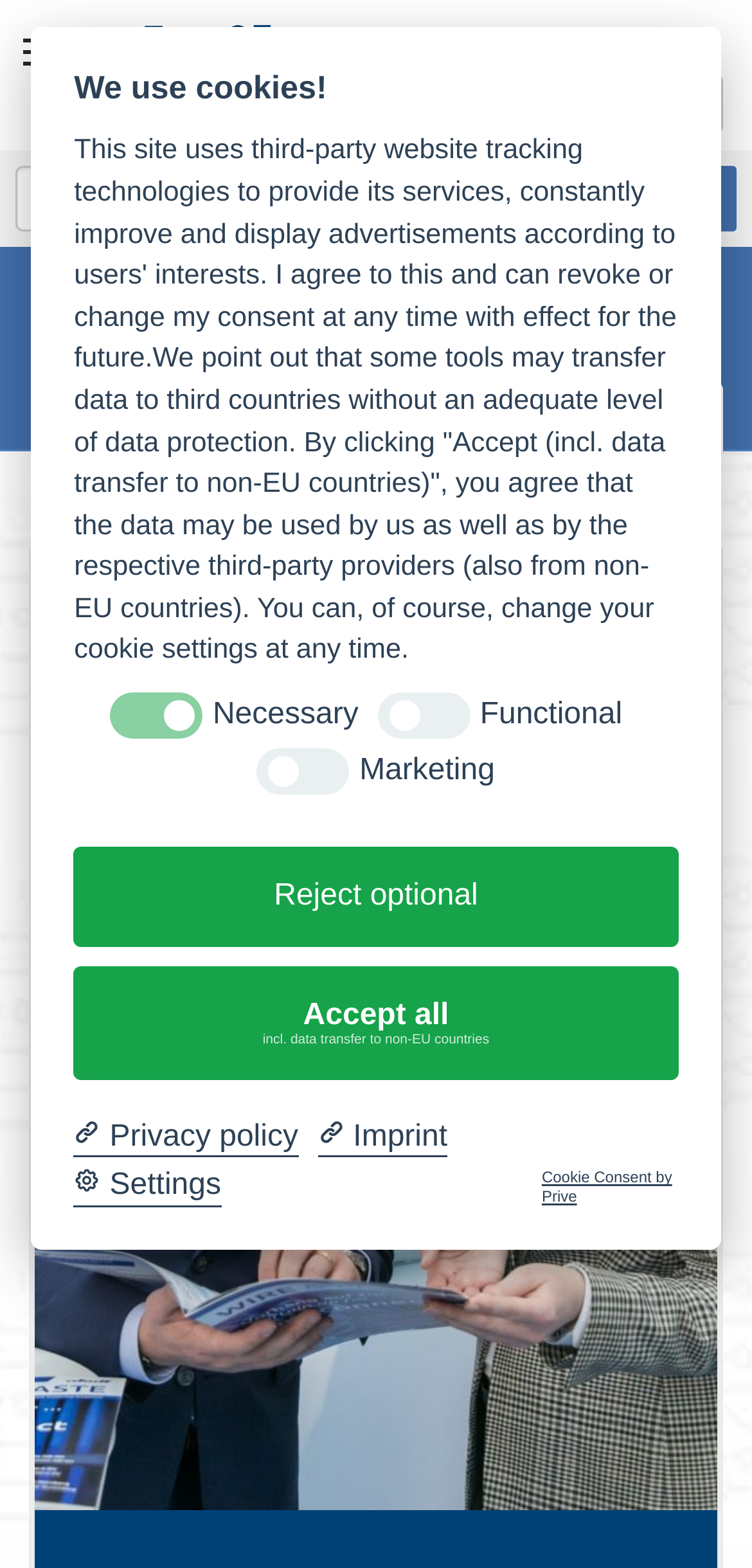Bounding box coordinates should be provided in the format (top-left x, top-left y, bottom-right x, bottom-right y) with all values between 0 and 1. Identify the bounding box for this UI element: Sn62.8 SRC HM1 RMA (9.50%)

[0.308, 0.5, 1.0, 0.575]